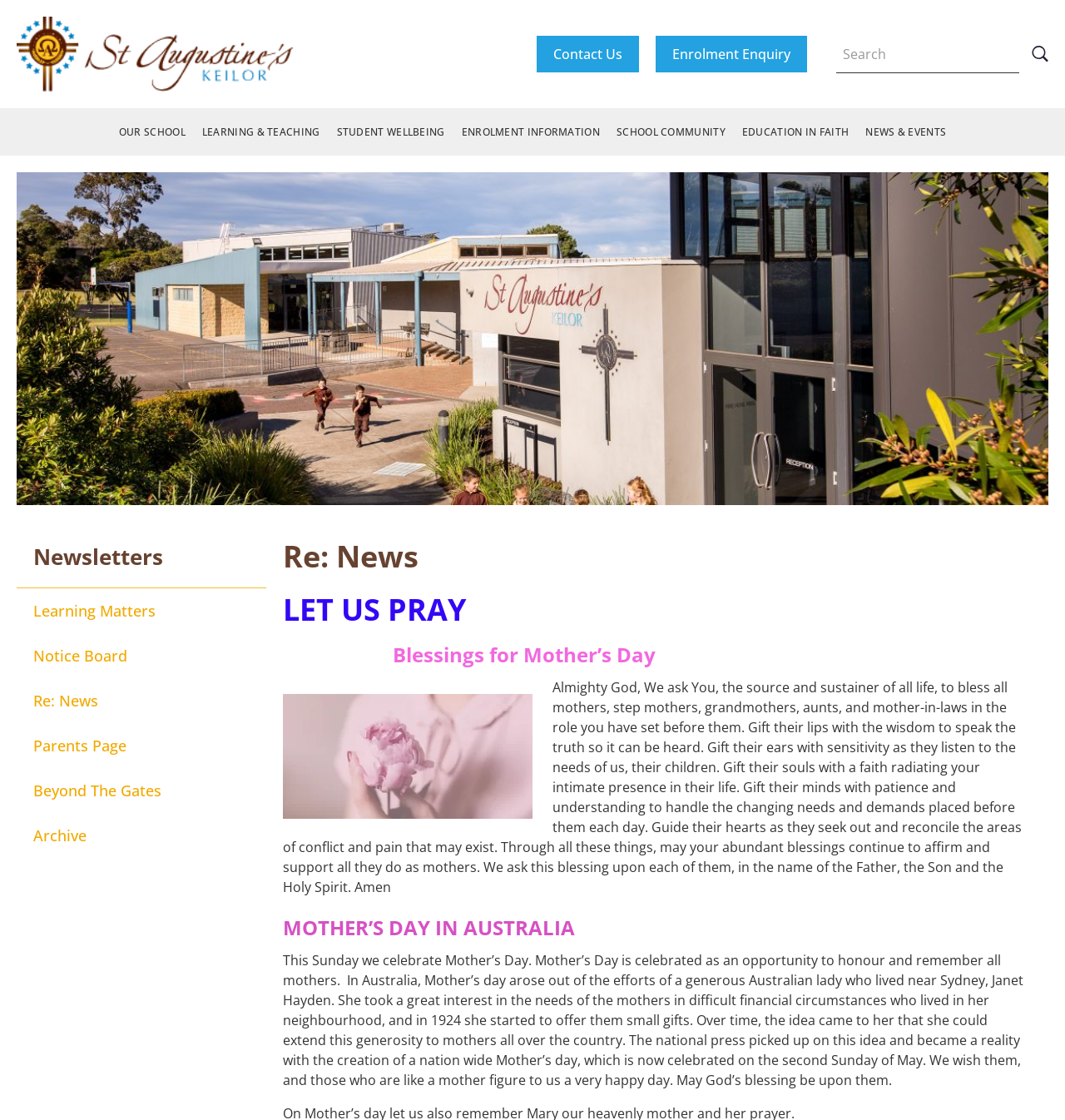Construct a comprehensive description capturing every detail on the webpage.

The webpage appears to be a news and events page from St Augustine's Primary School. At the top left, there is a school logo image. Below the logo, there are several links to different sections of the website, including "Contact Us", "Enrolment Enquiry", and a search bar. 

On the top right, there are more links to various sections, including "OUR SCHOOL", "LEARNING & TEACHING", "STUDENT WELLBEING", and others. 

The main content of the page is divided into two columns. On the left, there are links to different news categories, including "Newsletters", "Learning Matters", "Notice Board", and others. 

On the right, there is a section titled "Re: News" with a prayer for Mother's Day, "LET US PRAY", followed by a blessing for mothers and a brief history of Mother's Day in Australia. The prayer and the history are presented in a block of text.